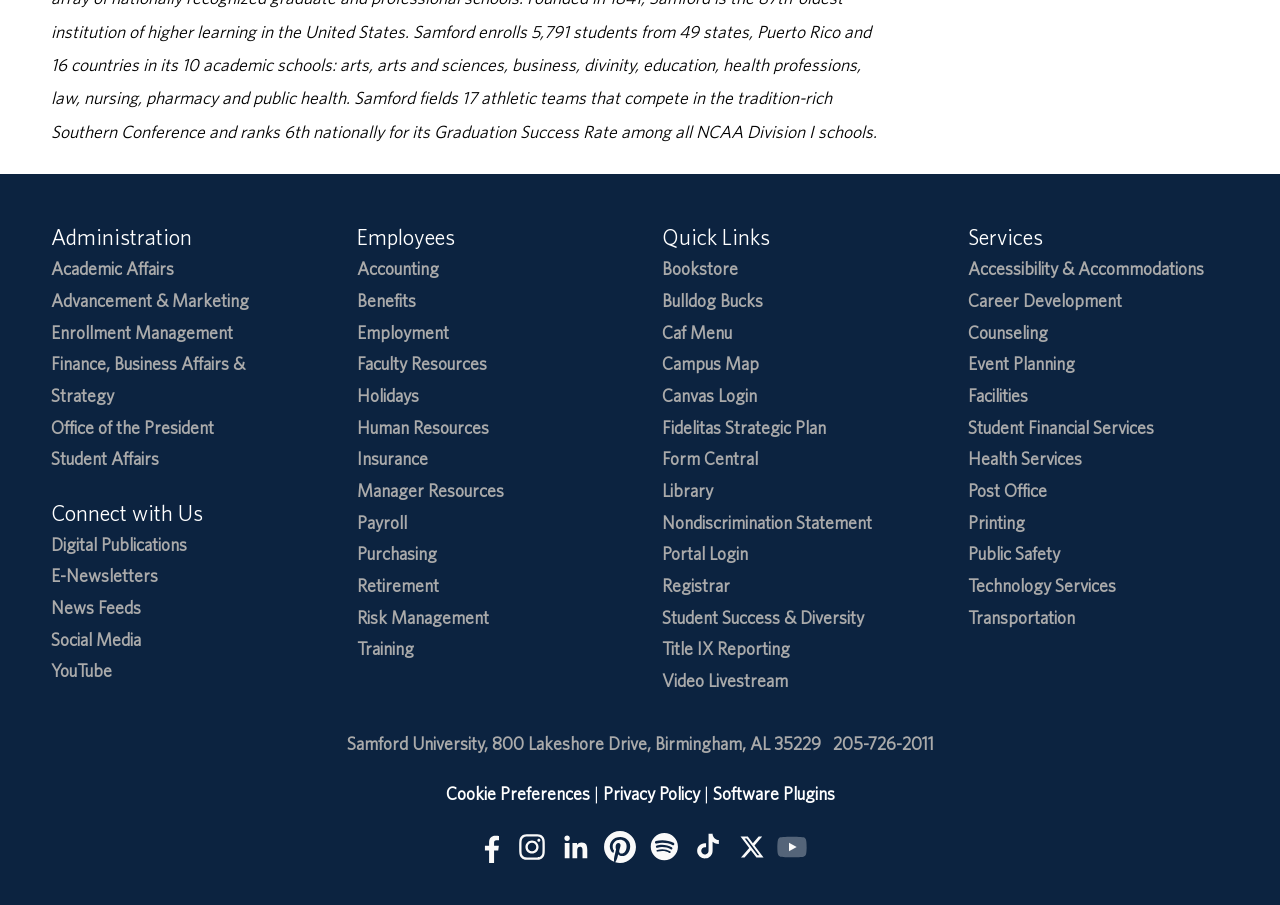Given the content of the image, can you provide a detailed answer to the question?
What is the name of the university?

I found the answer by looking at the link with the text 'Samford University' at the bottom of the page, which suggests that it is the name of the university.